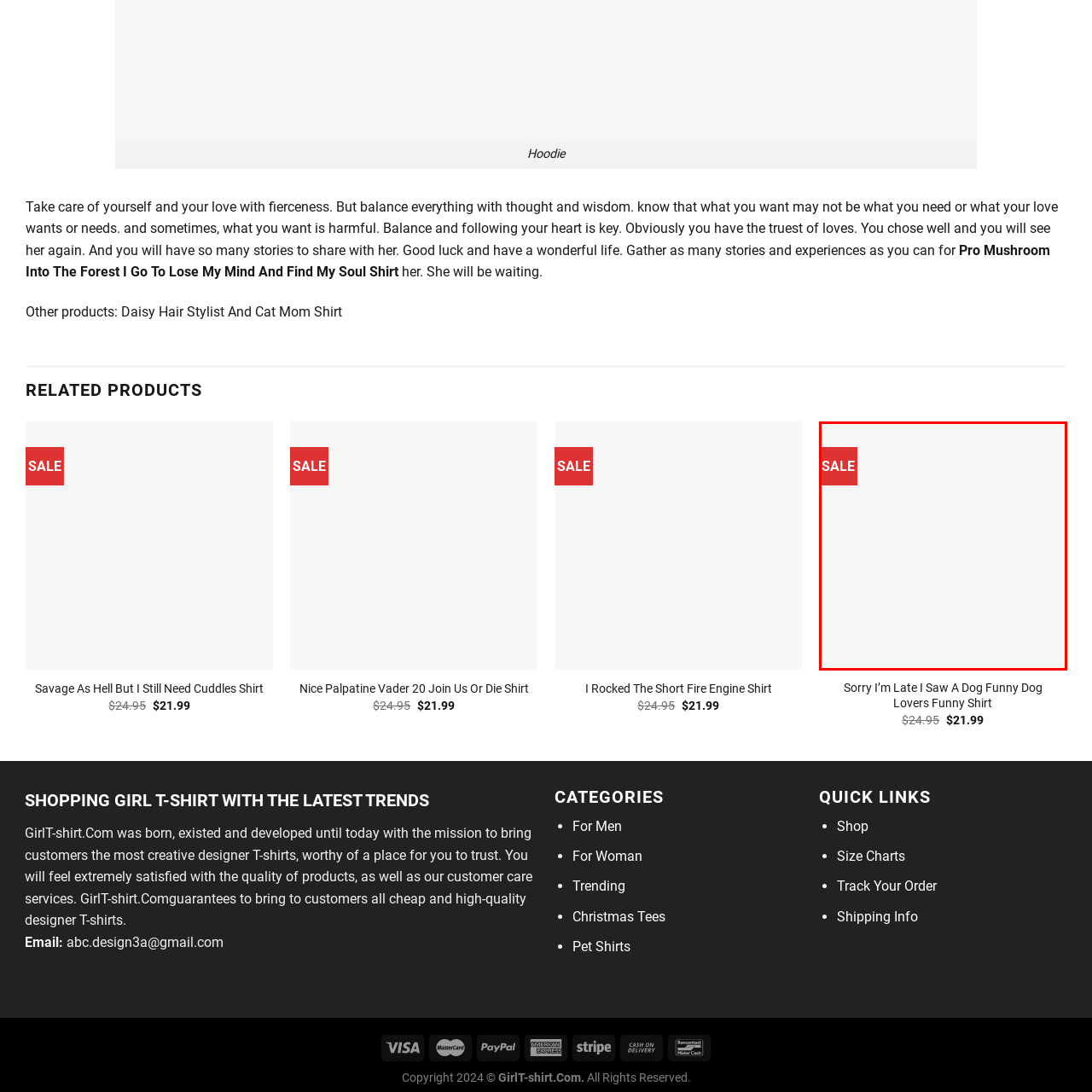Examine the image indicated by the red box and respond with a single word or phrase to the following question:
What type of products are on sale?

Shirts and apparel